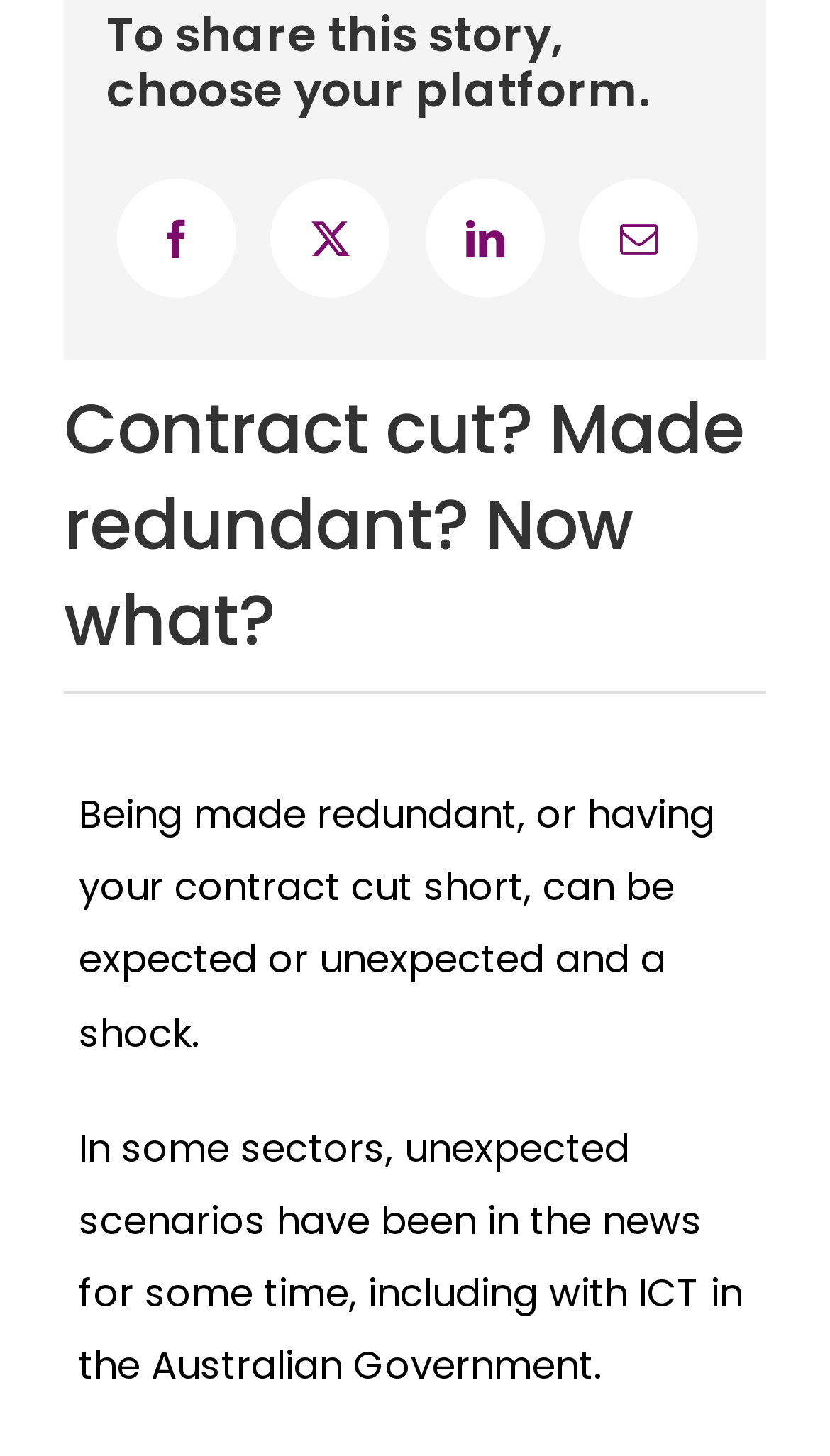Find the bounding box coordinates corresponding to the UI element with the description: "aria-label="Facebook" title="Facebook"". The coordinates should be formatted as [left, top, right, bottom], with values as floats between 0 and 1.

[0.128, 0.115, 0.297, 0.211]